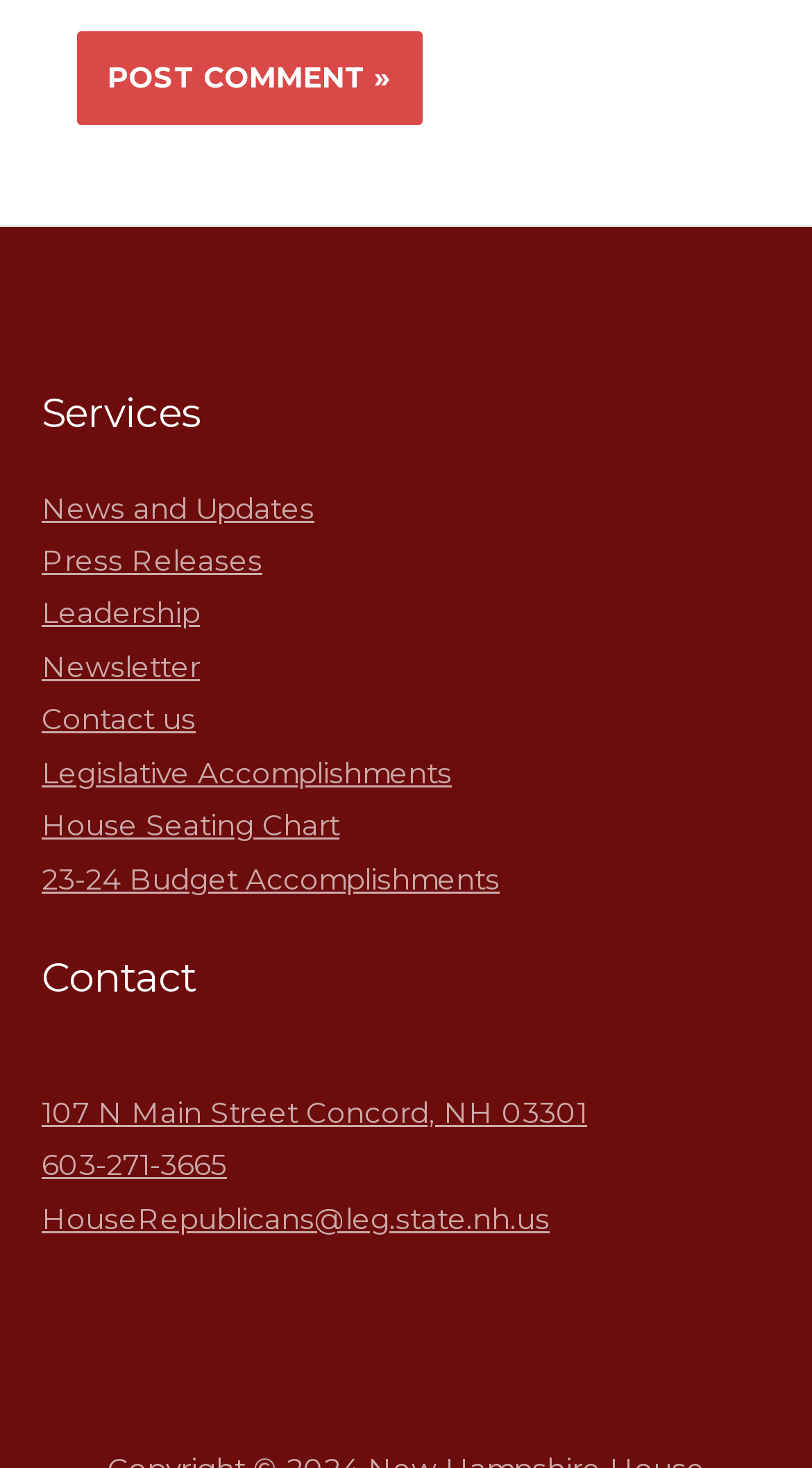What is the main category in the footer?
Provide an in-depth answer to the question, covering all aspects.

The main category in the footer is 'Services' which is a heading element, and it contains several links to subcategories such as 'News and Updates', 'Press Releases', and more.